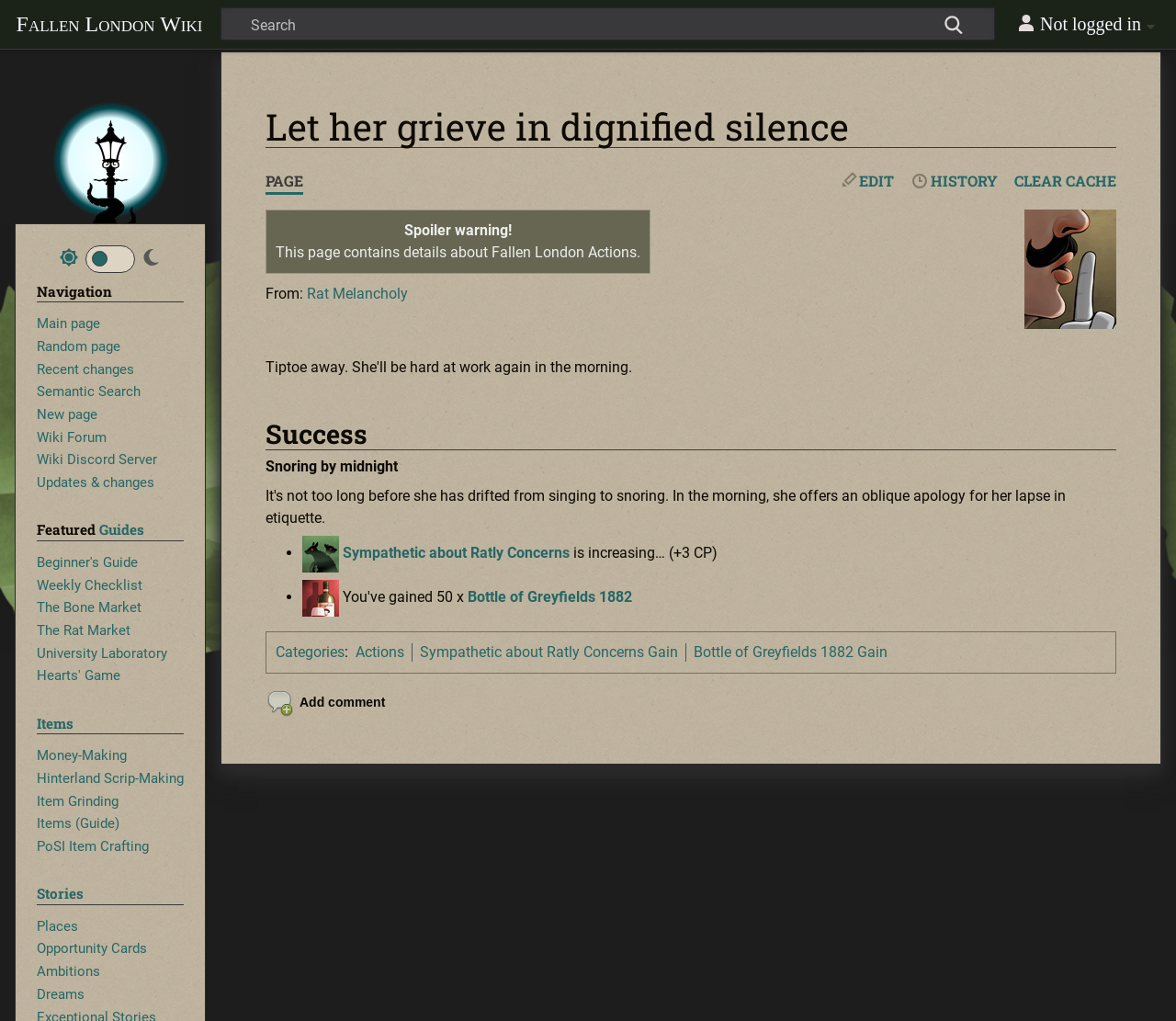What is the purpose of the 'Toggle dark mode' checkbox?
Give a detailed explanation using the information visible in the image.

I found the answer by looking at the top-right corner of the webpage, where there is a checkbox labeled as 'Toggle dark mode'. This suggests that the purpose of the checkbox is to switch between light and dark modes of the webpage.